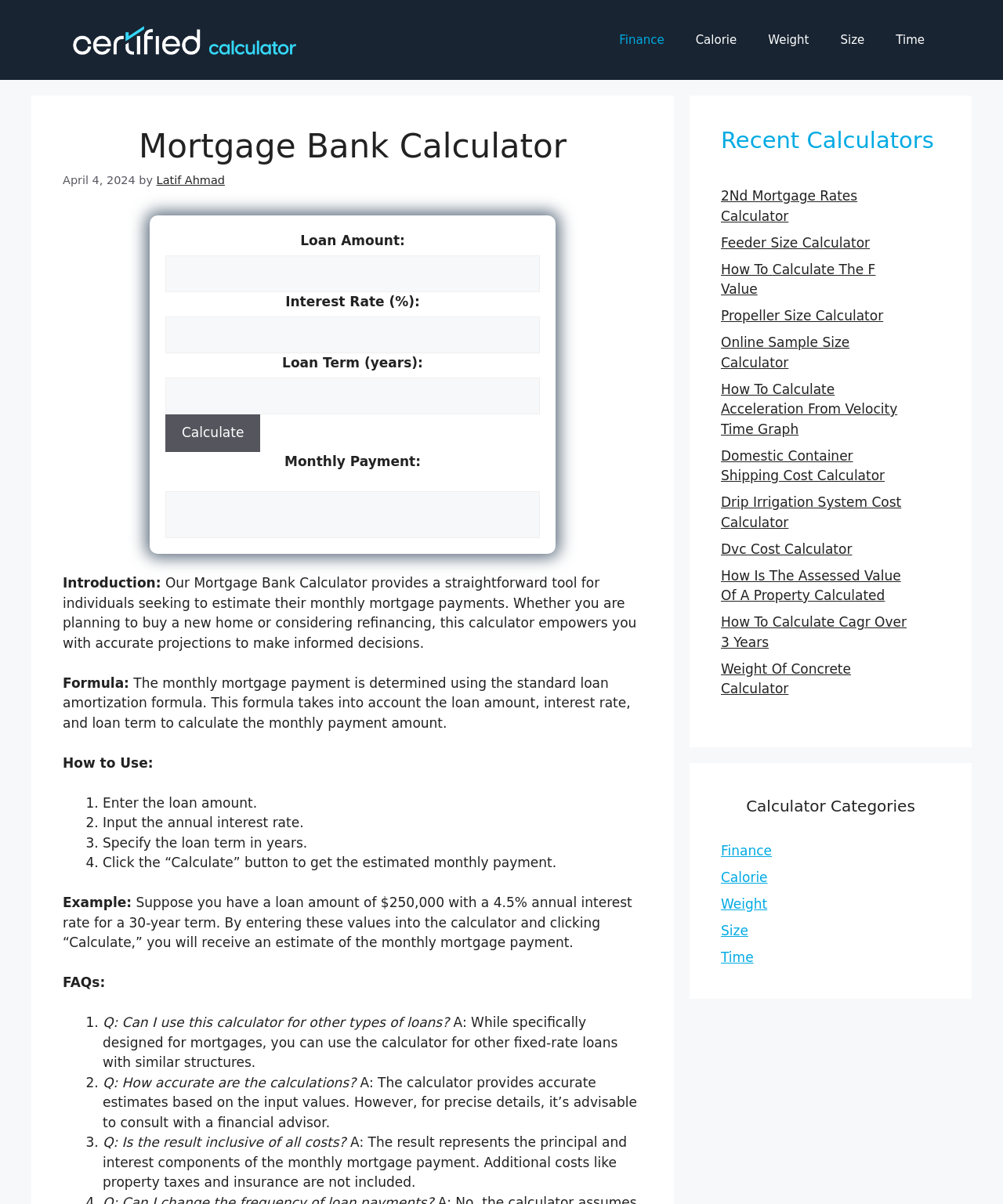Determine the bounding box coordinates for the element that should be clicked to follow this instruction: "View report details". The coordinates should be given as four float numbers between 0 and 1, in the format [left, top, right, bottom].

None